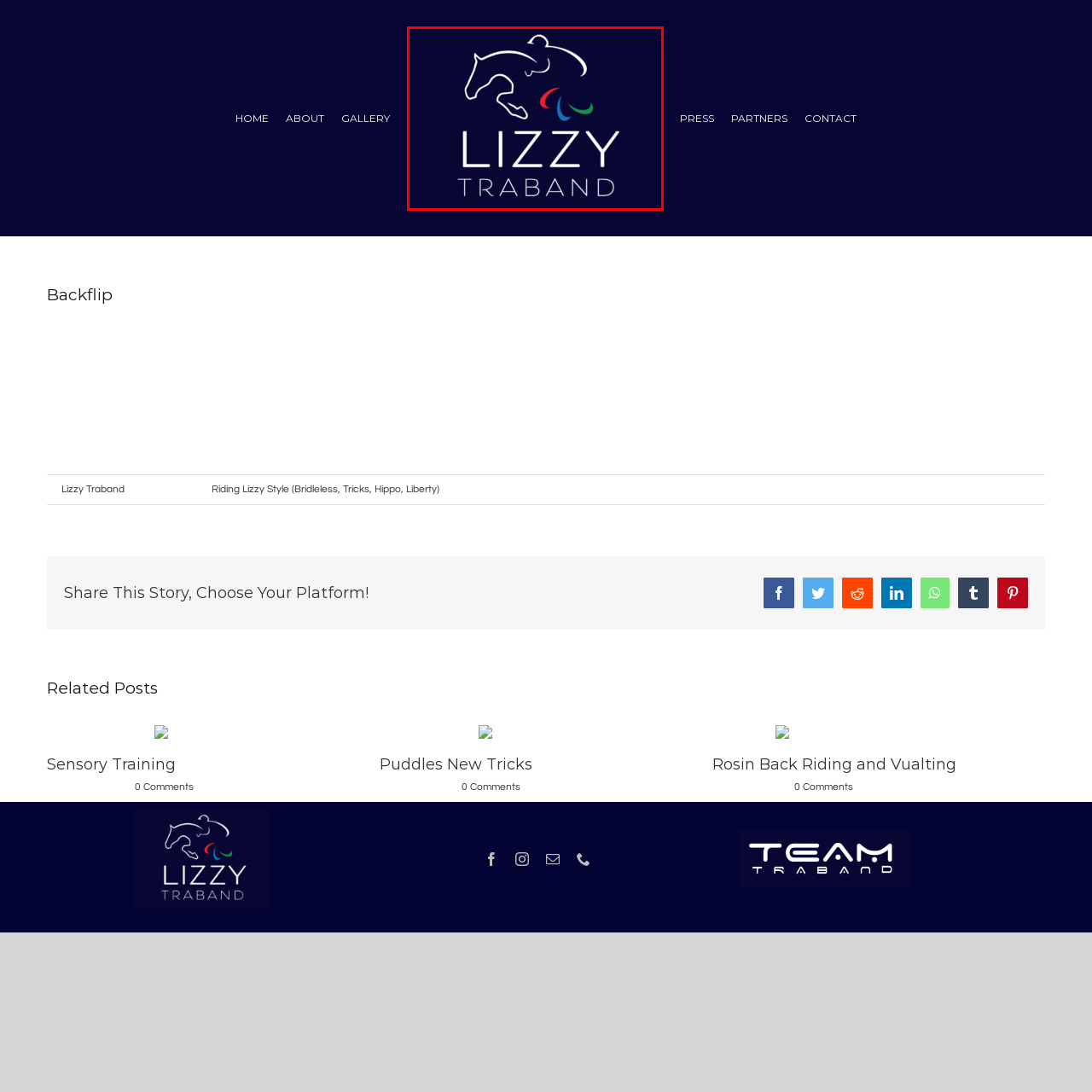What is the typography style of the name 'LIZZY TRABAND'?
Examine the image highlighted by the red bounding box and answer briefly with one word or a short phrase.

Bold, clean